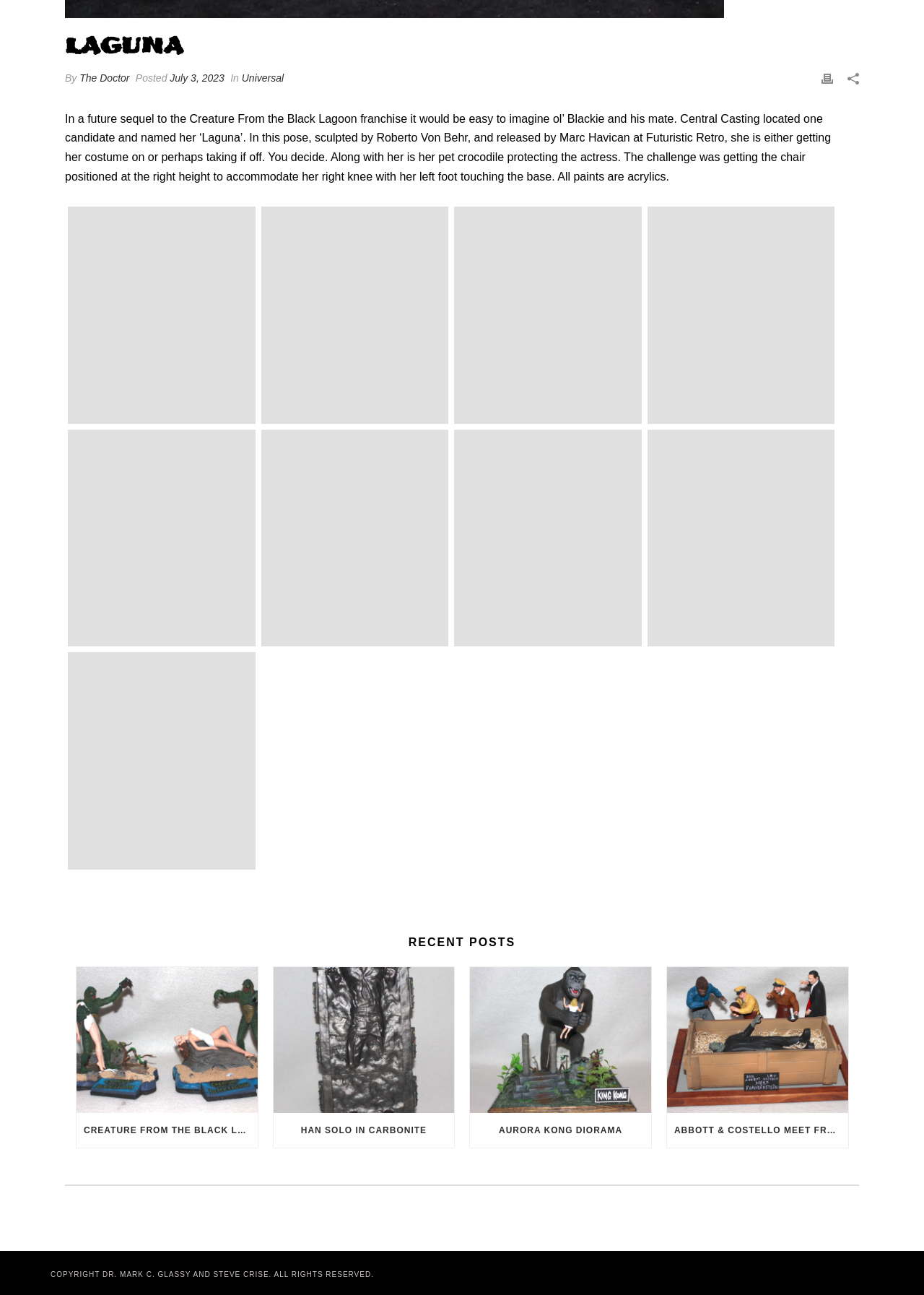Please identify the bounding box coordinates of the clickable element to fulfill the following instruction: "Click on the link 'The Doctor'". The coordinates should be four float numbers between 0 and 1, i.e., [left, top, right, bottom].

[0.086, 0.056, 0.14, 0.065]